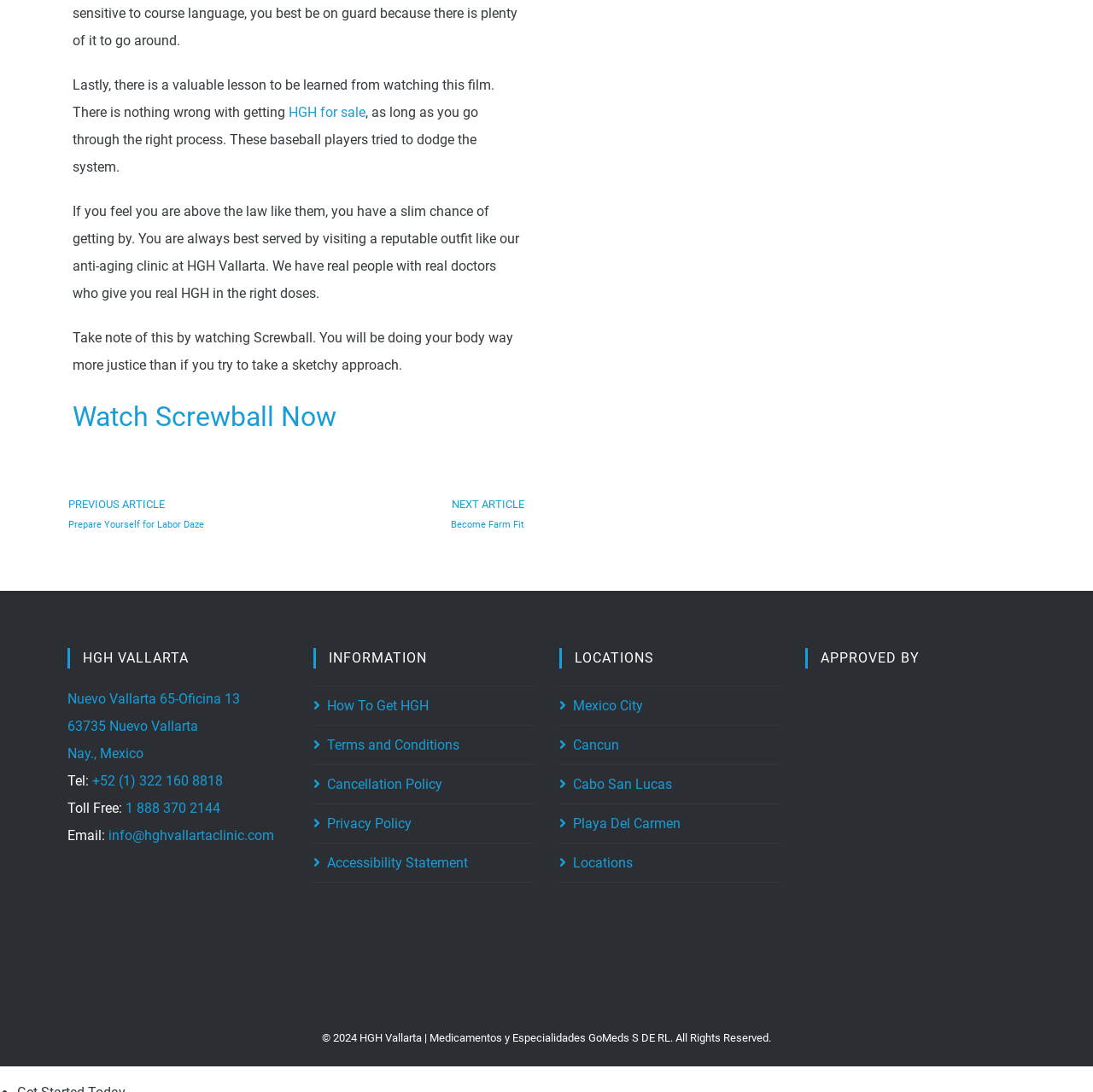Indicate the bounding box coordinates of the clickable region to achieve the following instruction: "Get HGH information."

[0.287, 0.639, 0.392, 0.654]